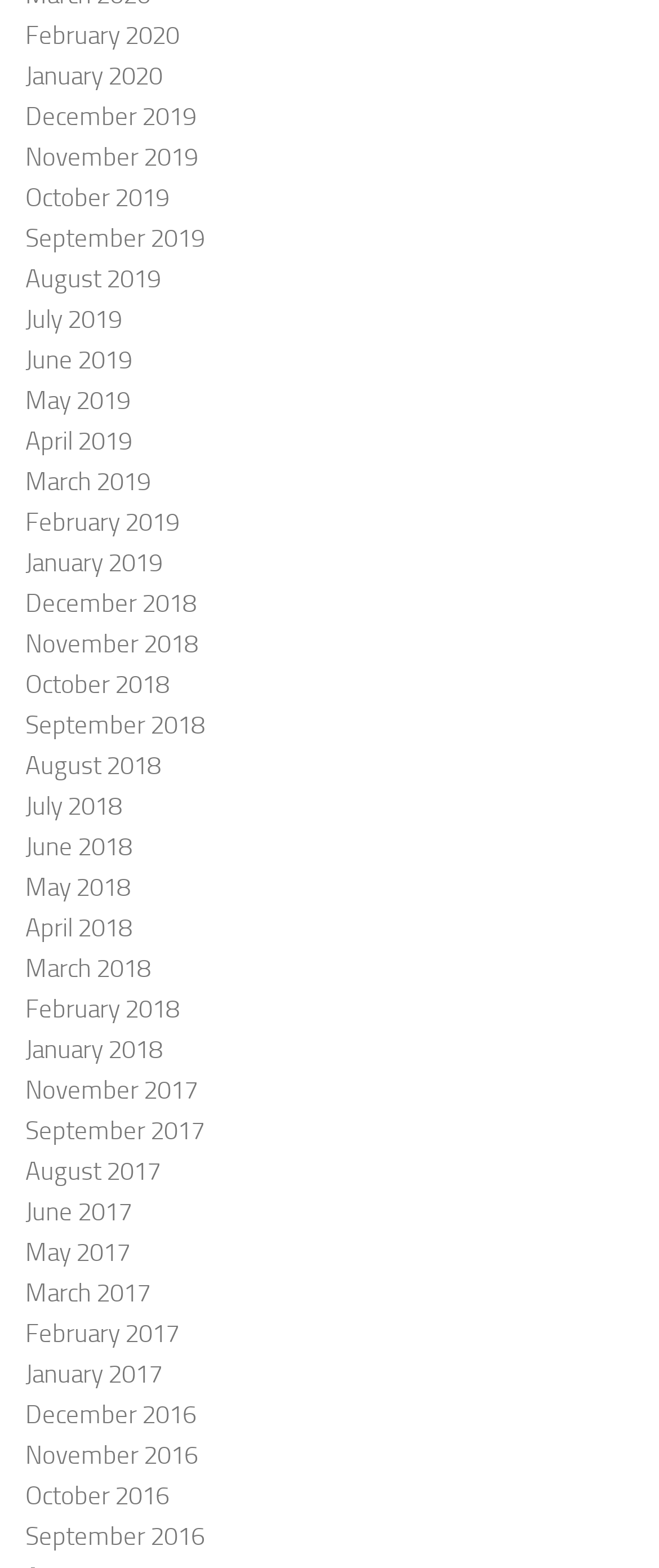Please identify the bounding box coordinates of the area that needs to be clicked to follow this instruction: "View September 2017".

[0.038, 0.711, 0.31, 0.73]